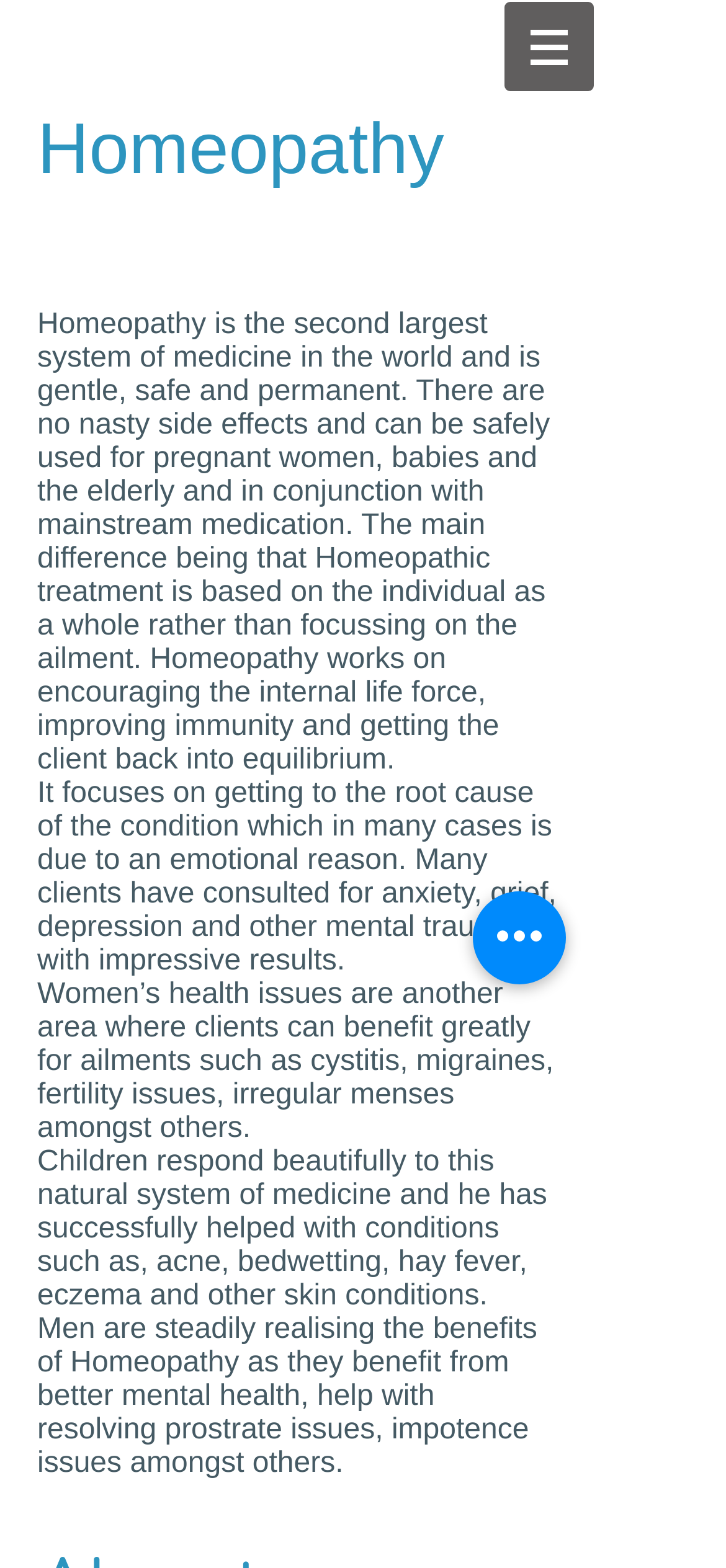Find the coordinates for the bounding box of the element with this description: "aria-label="Quick actions"".

[0.651, 0.568, 0.779, 0.628]